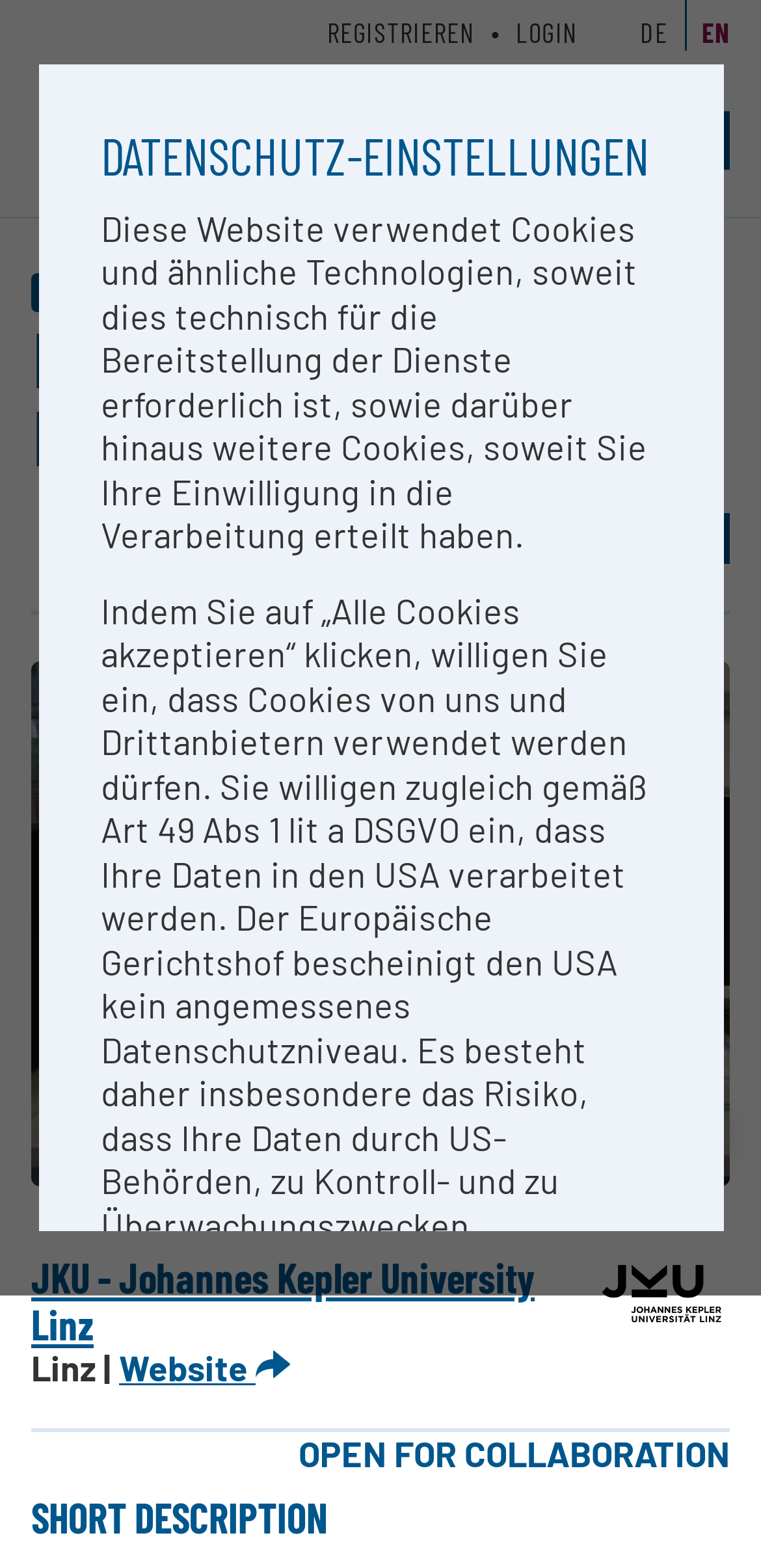Use a single word or phrase to respond to the question:
What is the name of the research institution?

JKU